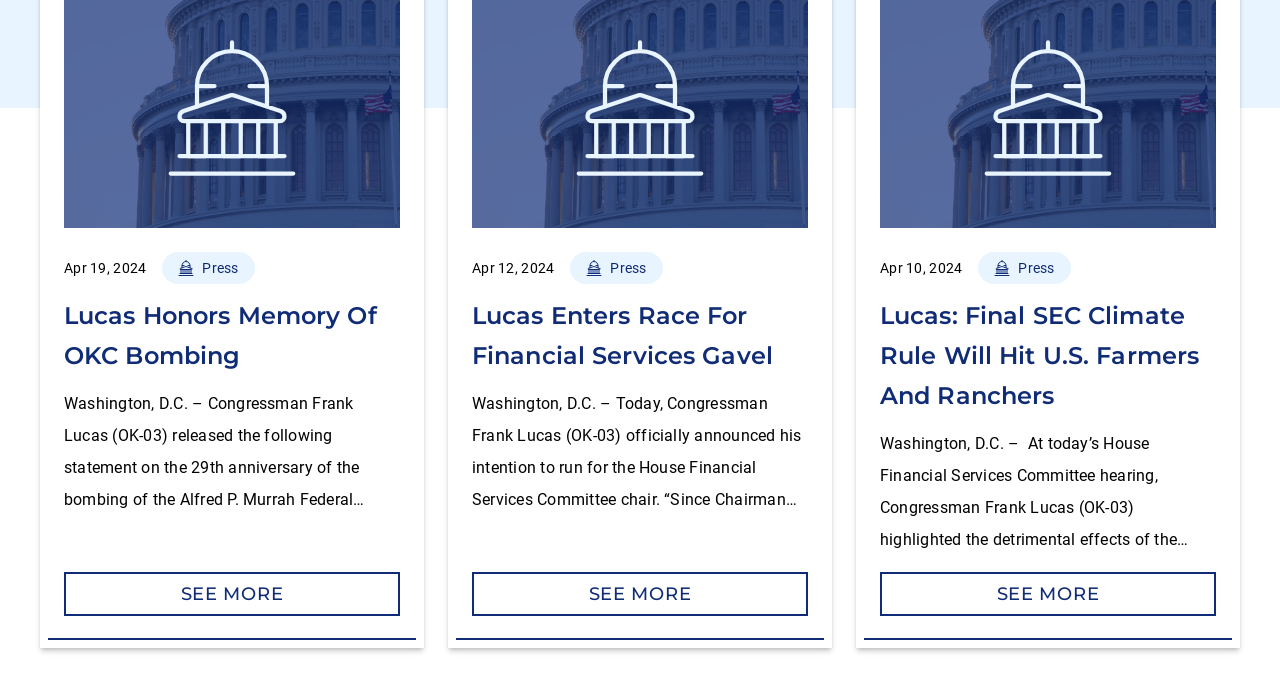Please study the image and answer the question comprehensively:
How many articles are on this webpage?

I counted the number of headings on the webpage, which are 'Lucas Honors Memory Of OKC Bombing', 'Lucas Enters Race For Financial Services Gavel', and 'Lucas: Final SEC Climate Rule Will Hit U.S. Farmers And Ranchers'. Each heading corresponds to an article, so there are 3 articles on this webpage.